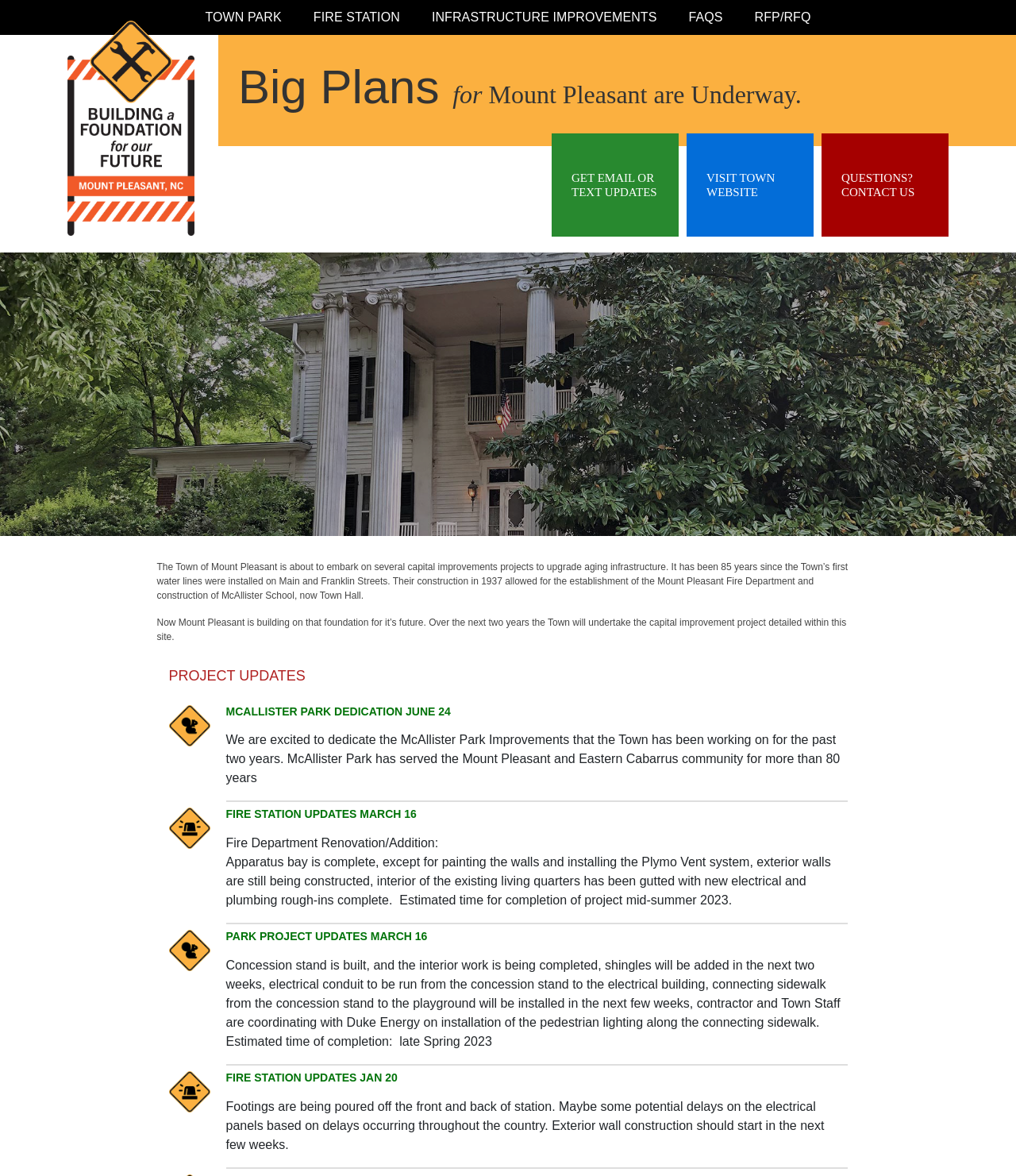Predict the bounding box of the UI element based on the description: "Fire Station". The coordinates should be four float numbers between 0 and 1, formatted as [left, top, right, bottom].

[0.308, 0.009, 0.394, 0.02]